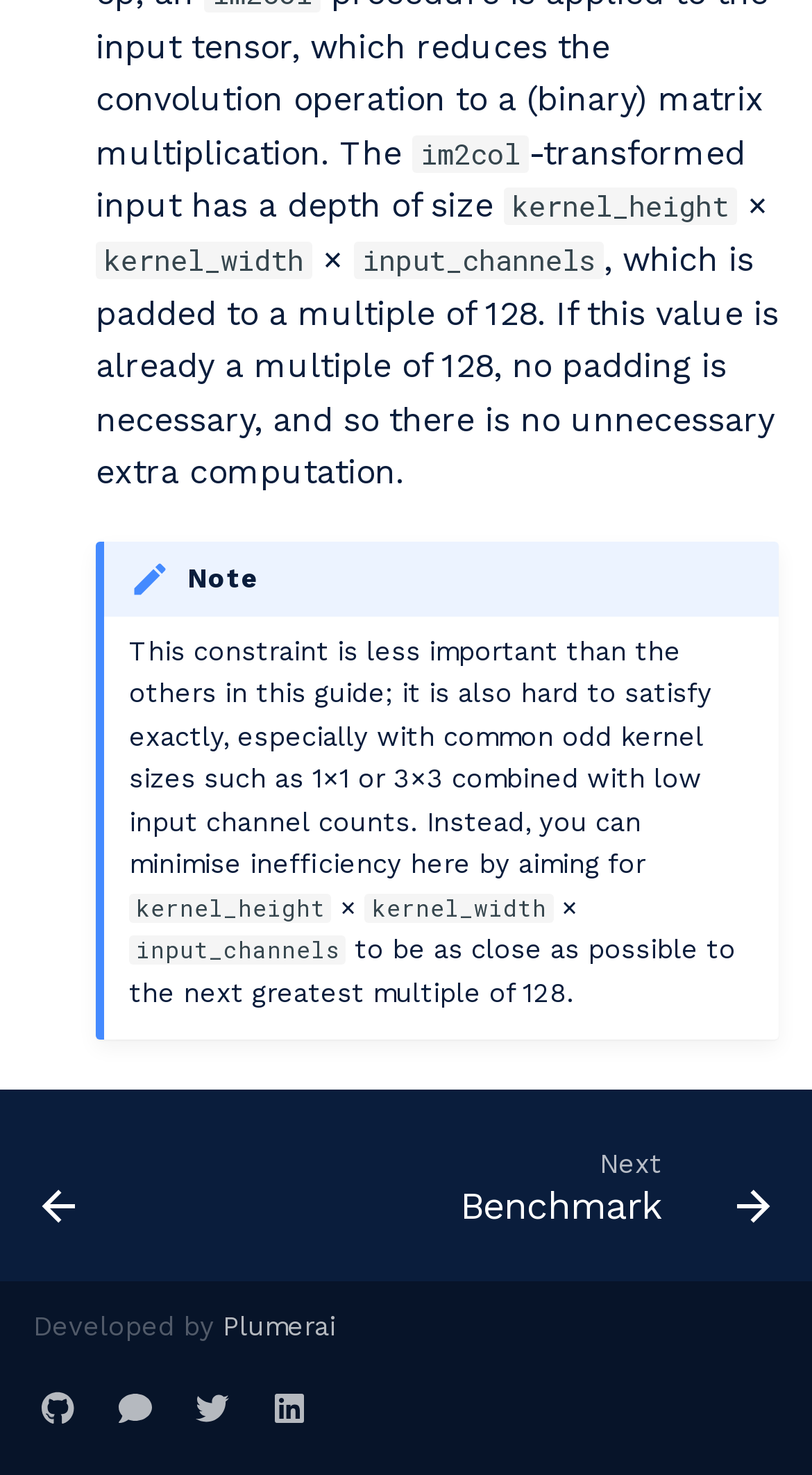What is the purpose of padding?
From the details in the image, provide a complete and detailed answer to the question.

According to the text, padding is necessary if the input has a depth of size that is not a multiple of 128, and the purpose of padding is to avoid unnecessary extra computation.